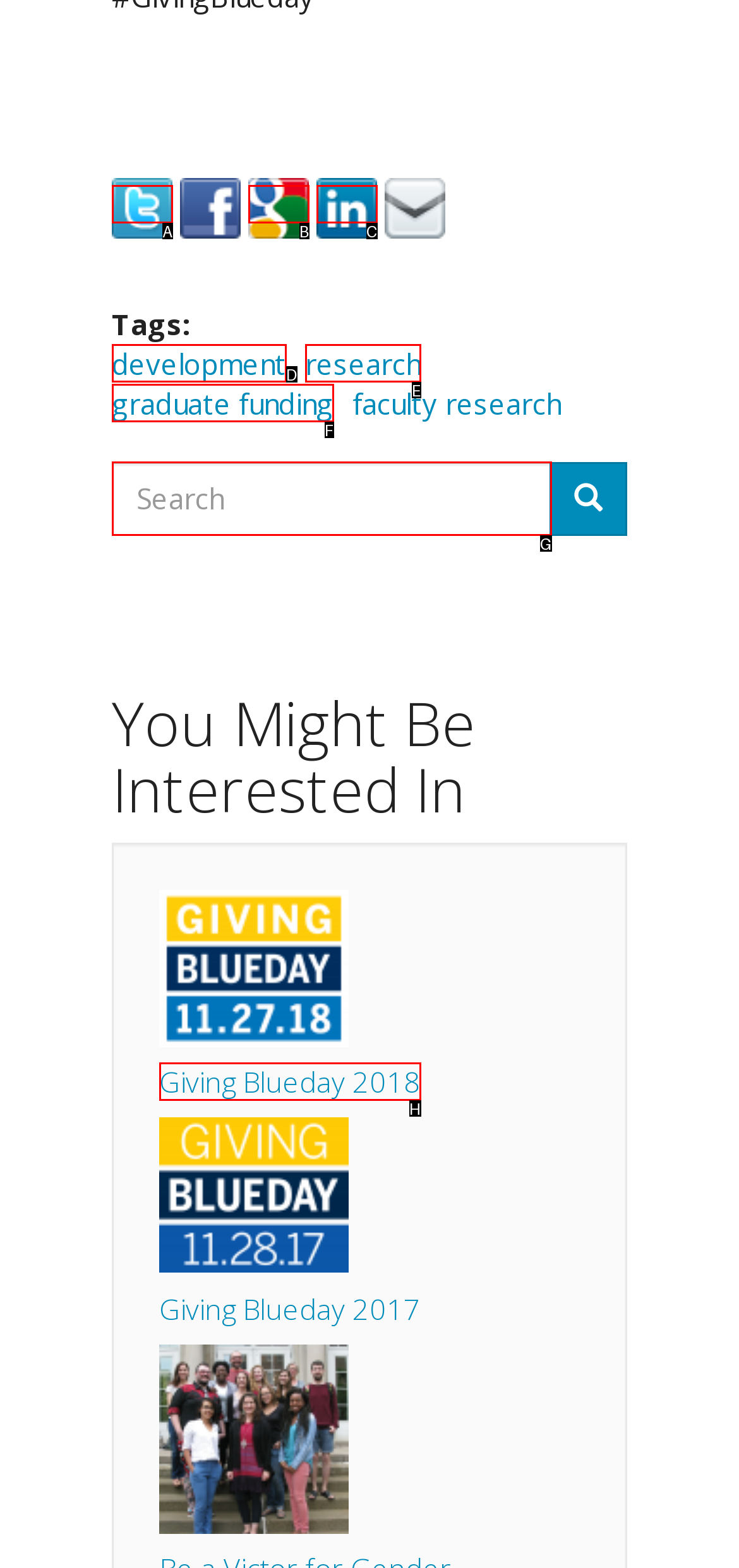Match the element description: research to the correct HTML element. Answer with the letter of the selected option.

E